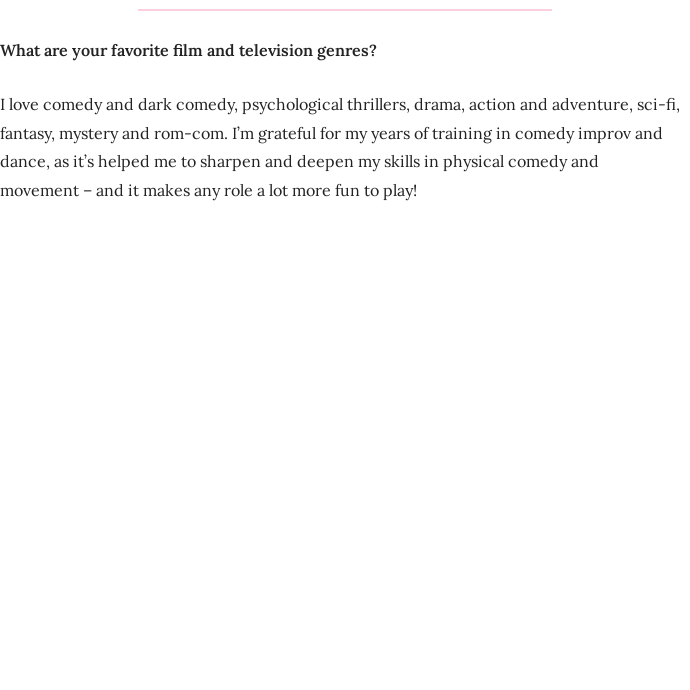Respond to the question with just a single word or phrase: 
What genres does the individual appreciate?

Comedy, thrillers, action, fantasy